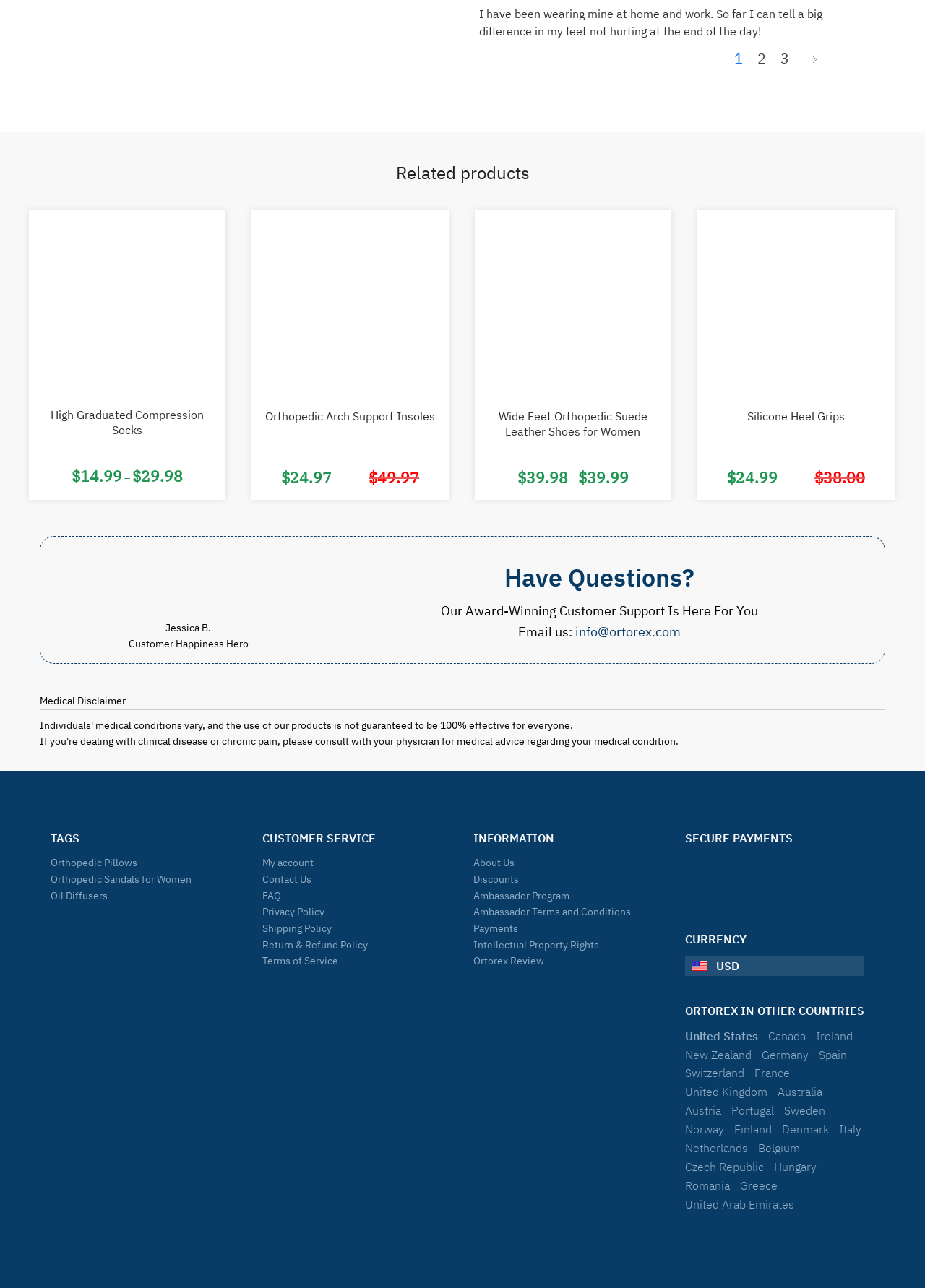Locate the UI element that matches the description United Arab Emirates in the webpage screenshot. Return the bounding box coordinates in the format (top-left x, top-left y, bottom-right x, bottom-right y), with values ranging from 0 to 1.

[0.74, 0.865, 0.858, 0.88]